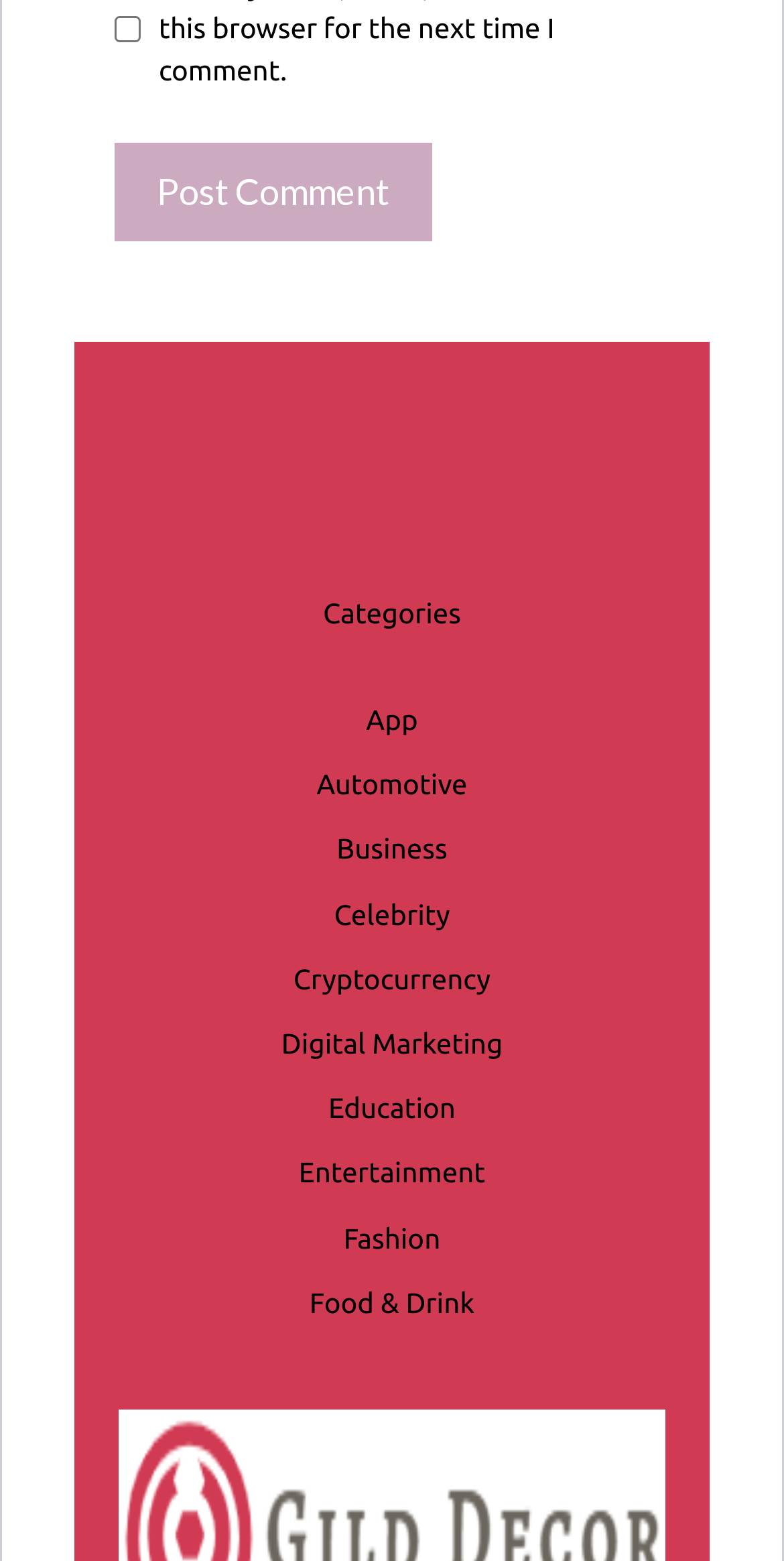Please provide a comprehensive answer to the question based on the screenshot: What is the purpose of the checkbox?

The checkbox is located at the top of the page with the label 'Save my name, email, and website in this browser for the next time I comment.' This suggests that its purpose is to save the user's comment information for future use.